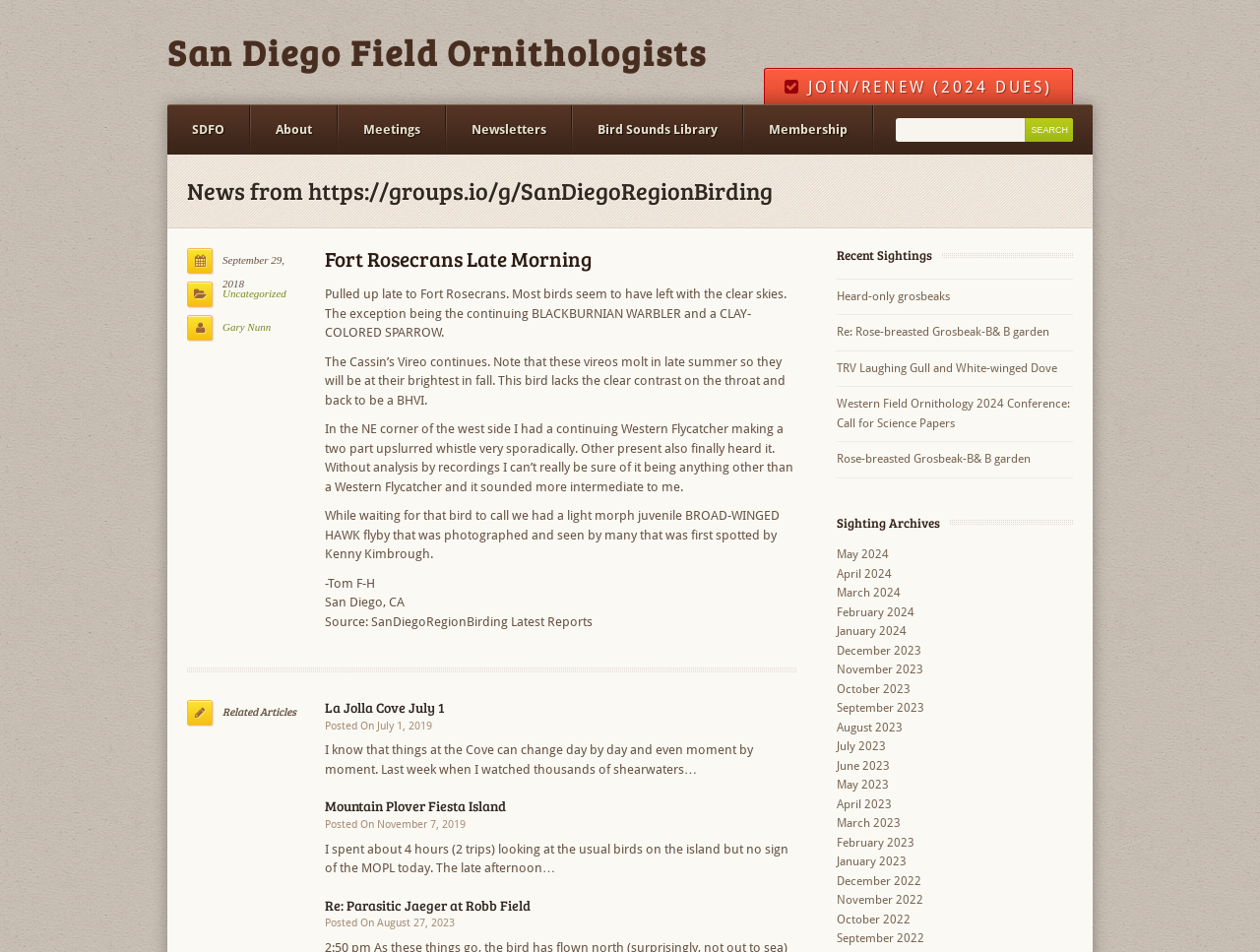Locate the UI element described by Newsletters and provide its bounding box coordinates. Use the format (top-left x, top-left y, bottom-right x, bottom-right y) with all values as floating point numbers between 0 and 1.

[0.355, 0.111, 0.453, 0.162]